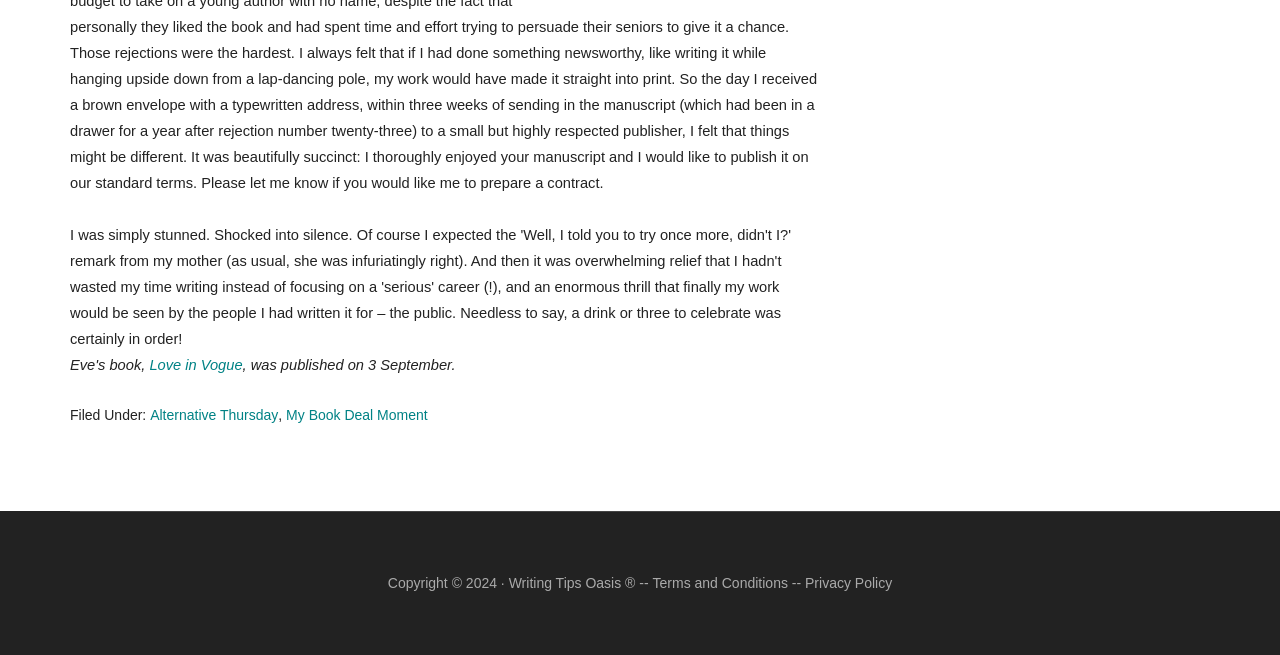For the element described, predict the bounding box coordinates as (top-left x, top-left y, bottom-right x, bottom-right y). All values should be between 0 and 1. Element description: Terms and Conditions

[0.51, 0.878, 0.616, 0.902]